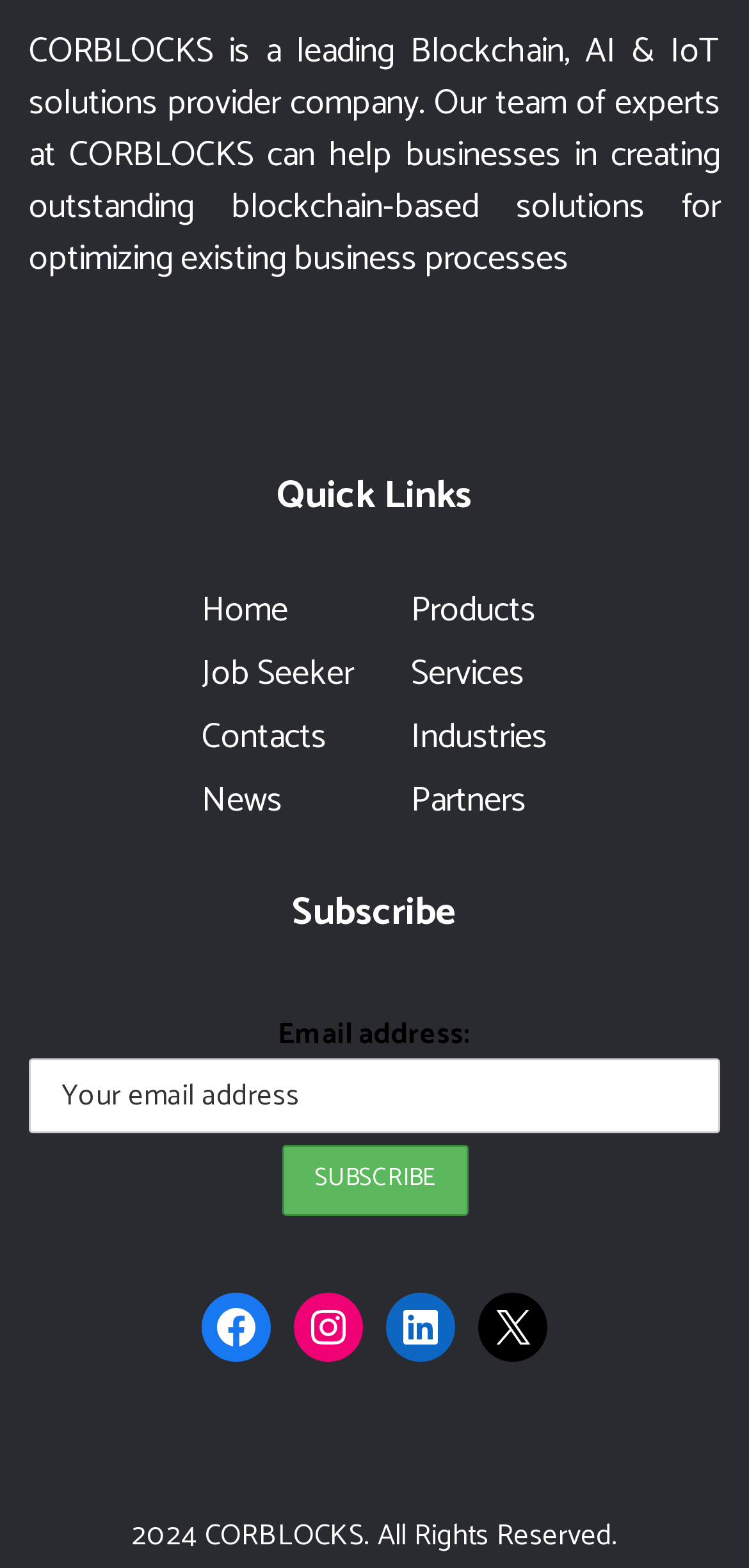Locate the bounding box coordinates of the segment that needs to be clicked to meet this instruction: "Visit the Facebook page".

[0.269, 0.824, 0.362, 0.868]